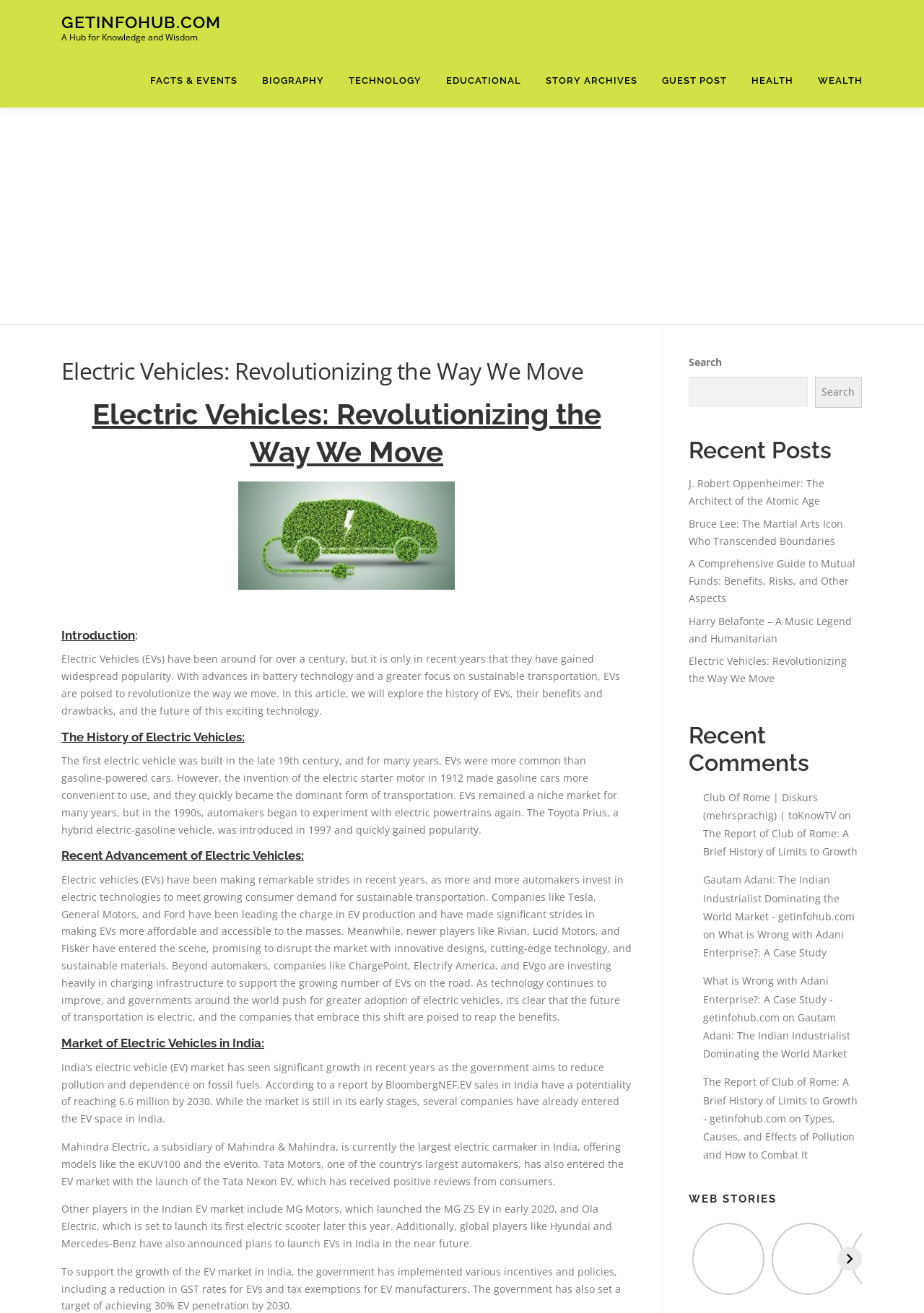What type of content is listed under 'Recent Posts'?
Provide an in-depth answer to the question, covering all aspects.

The 'Recent Posts' section lists the titles of recent articles published on the website, along with links to each article.